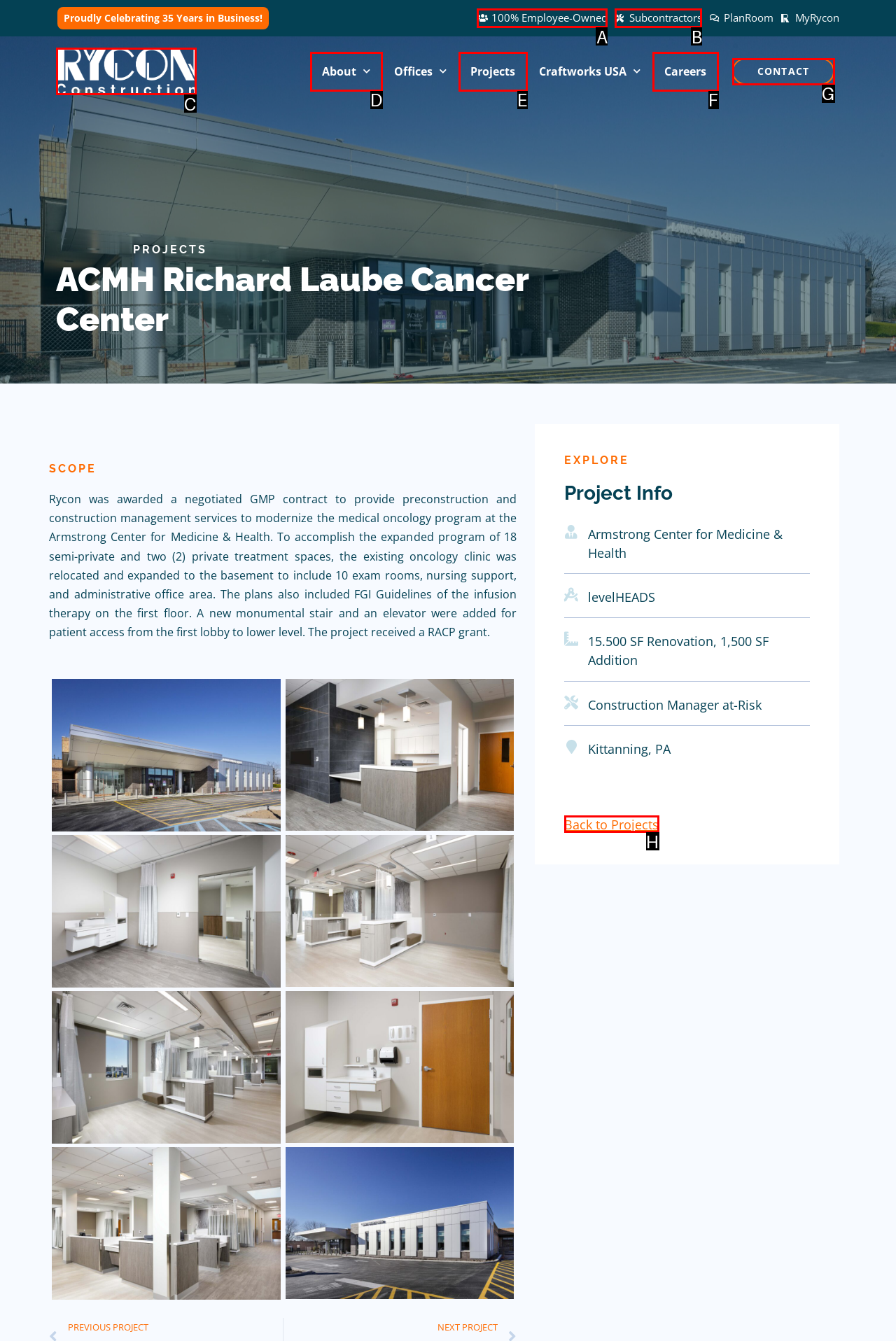Using the provided description: Careers, select the HTML element that corresponds to it. Indicate your choice with the option's letter.

F